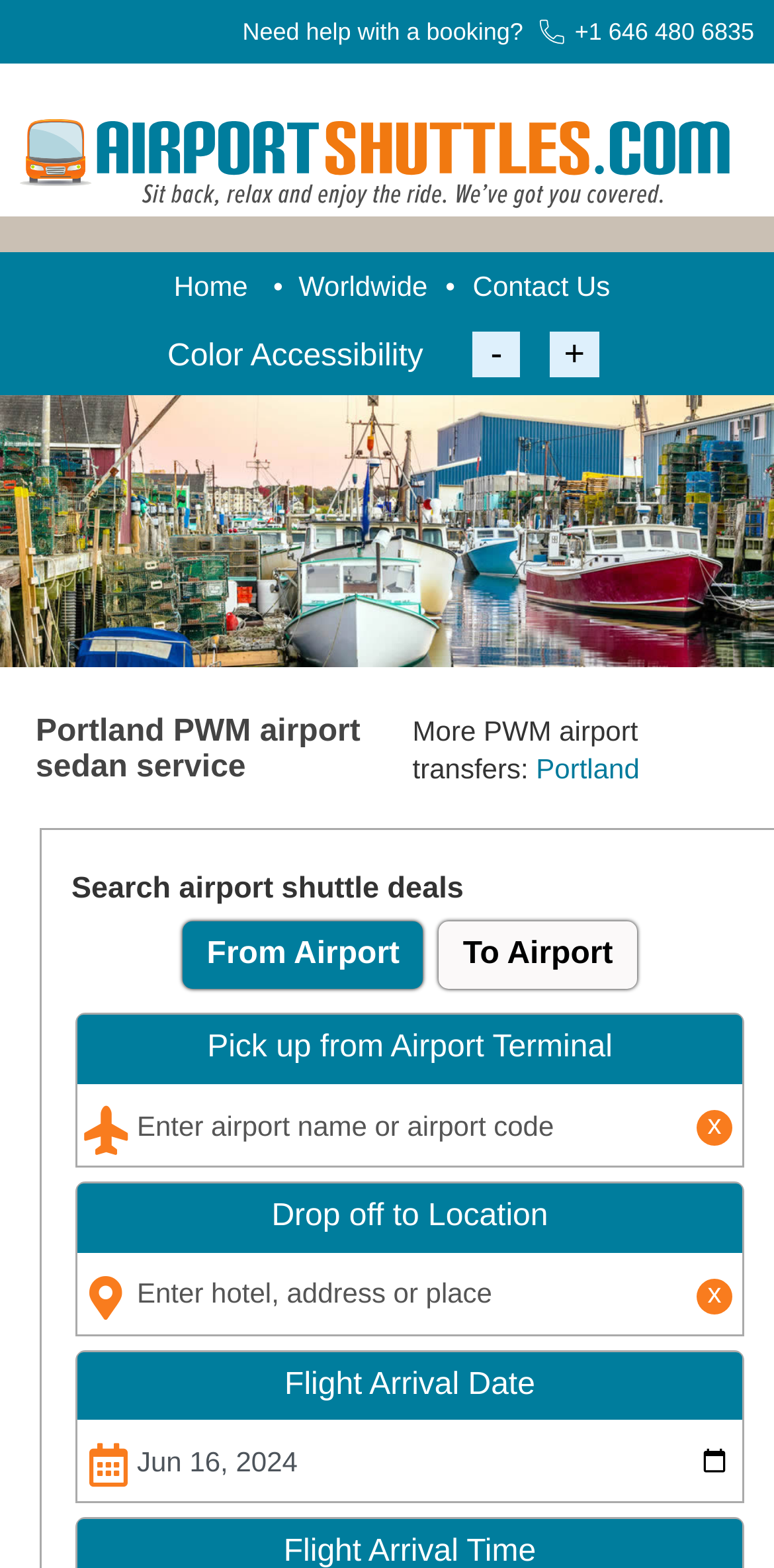How many buttons are there in the 'Search airport shuttle deals' section?
Using the image provided, answer with just one word or phrase.

3